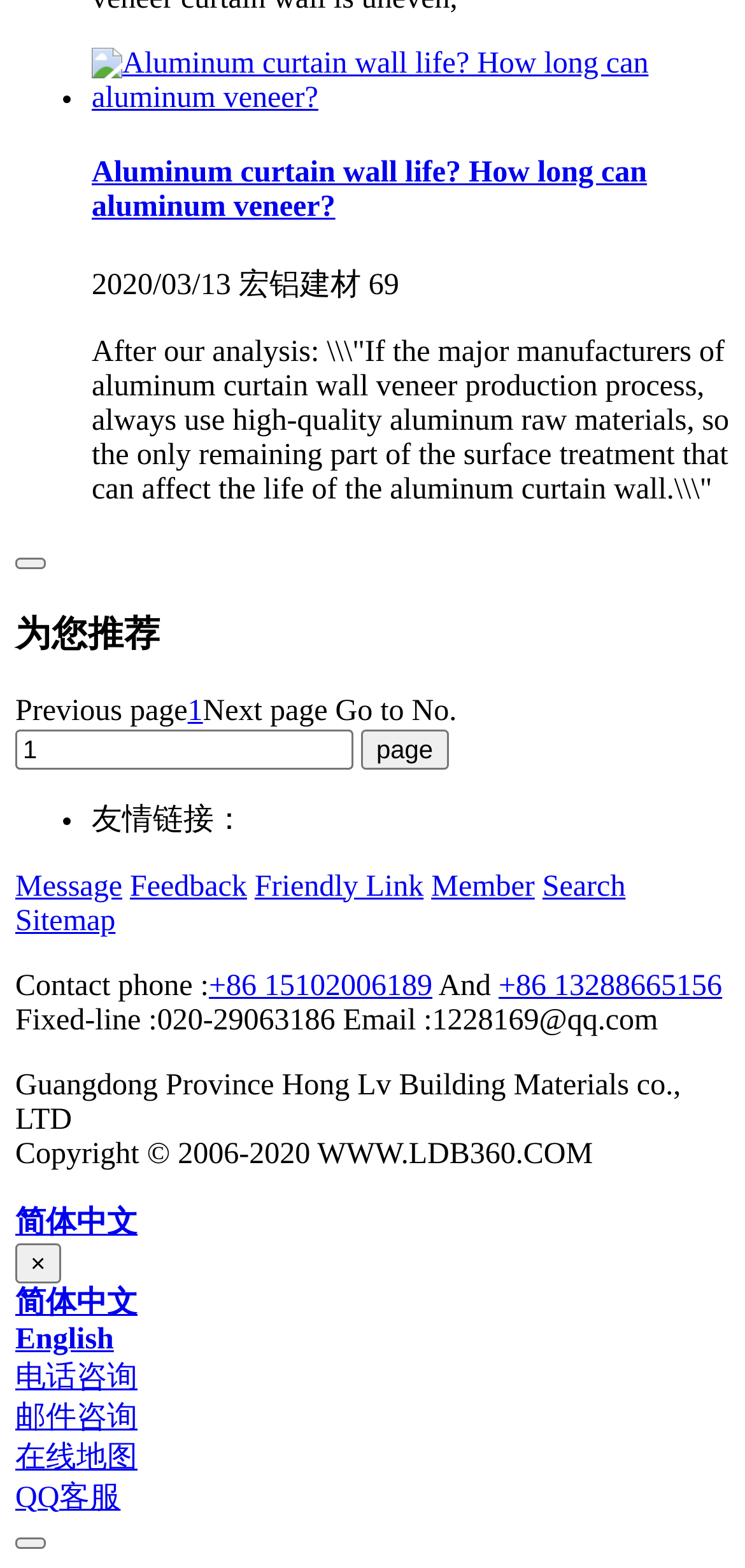Locate the bounding box coordinates of the clickable element to fulfill the following instruction: "Visit the office location". Provide the coordinates as four float numbers between 0 and 1 in the format [left, top, right, bottom].

None